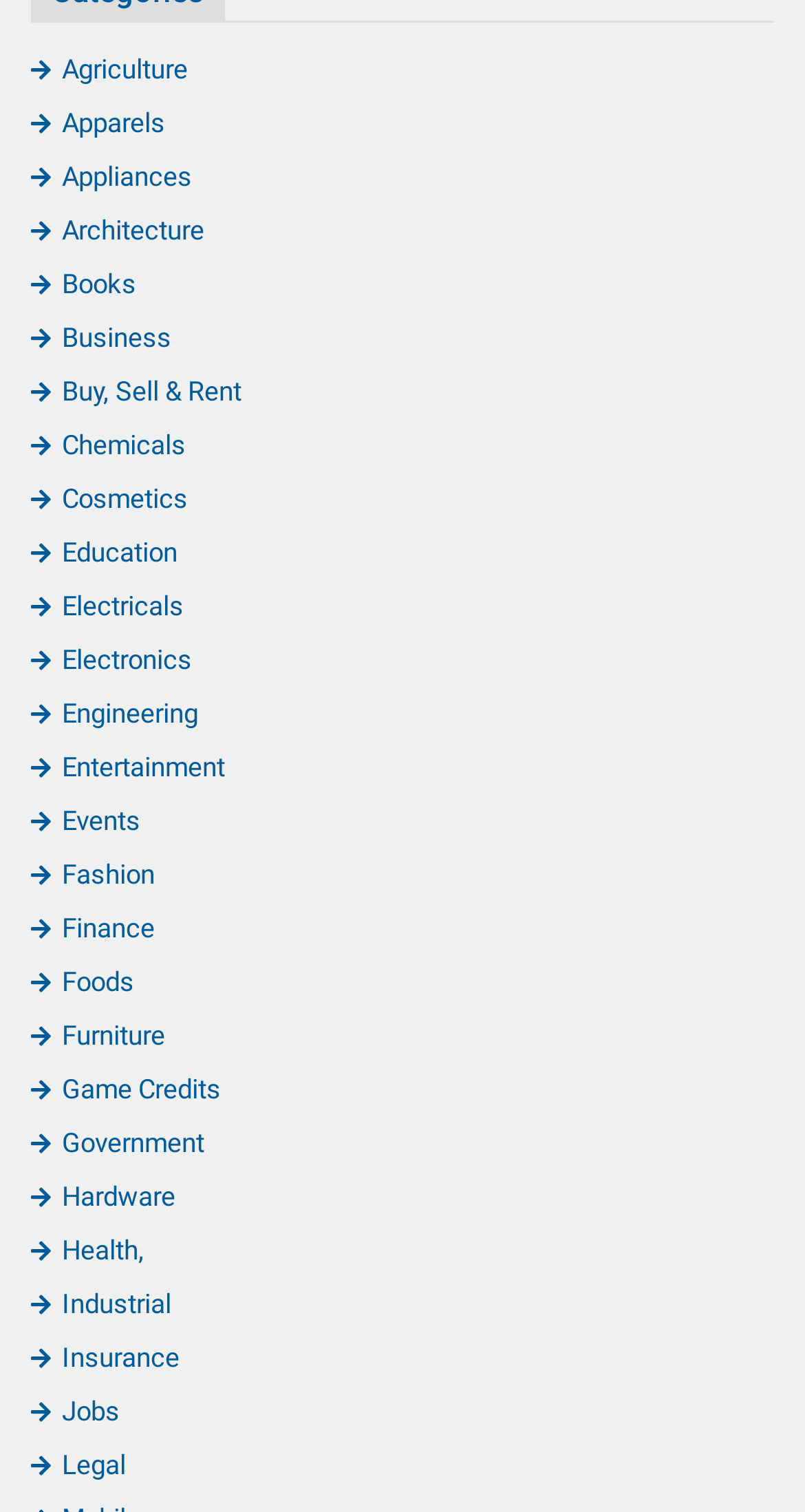Please specify the bounding box coordinates of the area that should be clicked to accomplish the following instruction: "Check out Government services". The coordinates should consist of four float numbers between 0 and 1, i.e., [left, top, right, bottom].

[0.038, 0.746, 0.254, 0.766]